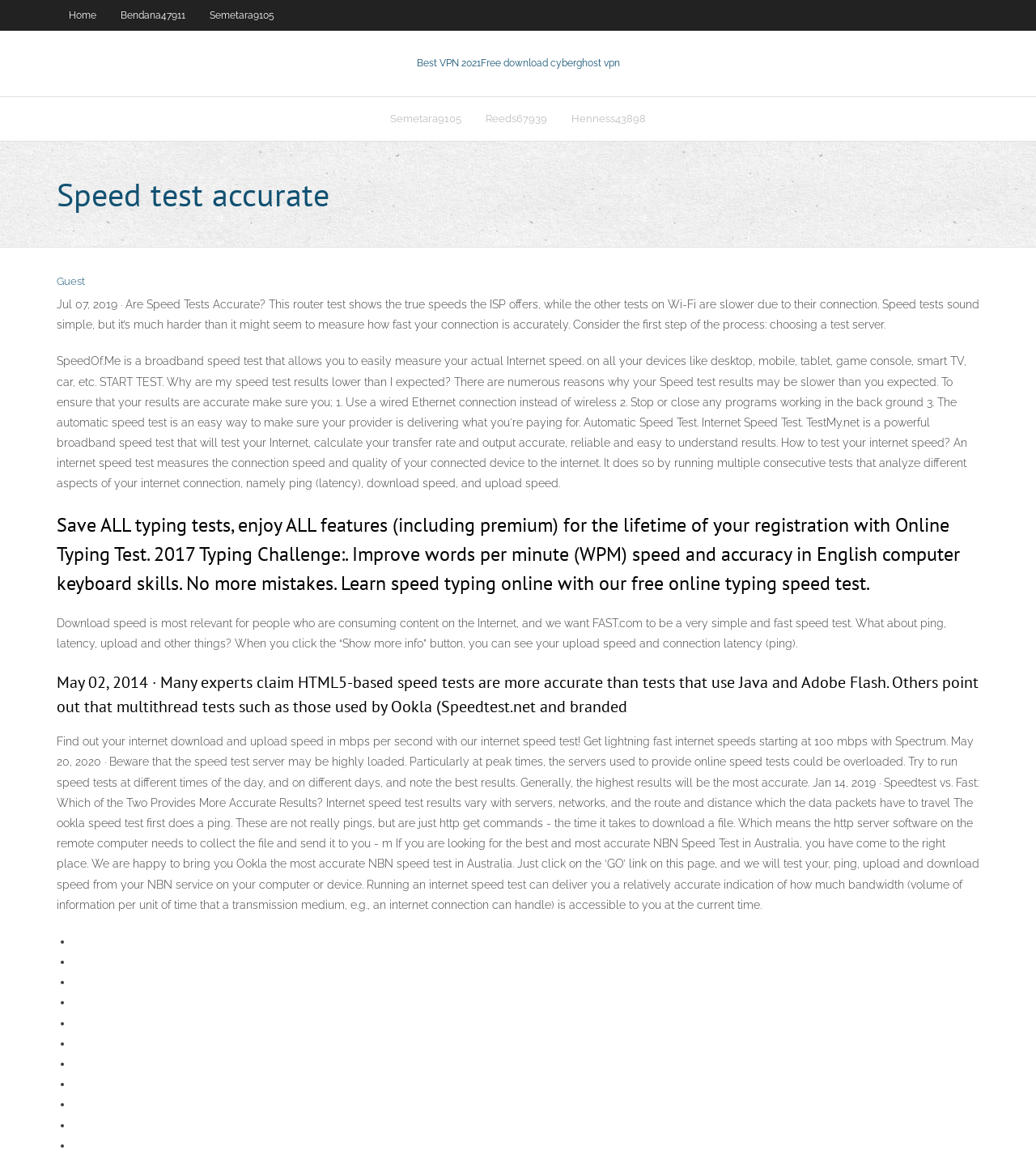Please specify the bounding box coordinates of the region to click in order to perform the following instruction: "Click on the Best VPN 2021 link".

[0.402, 0.049, 0.598, 0.059]